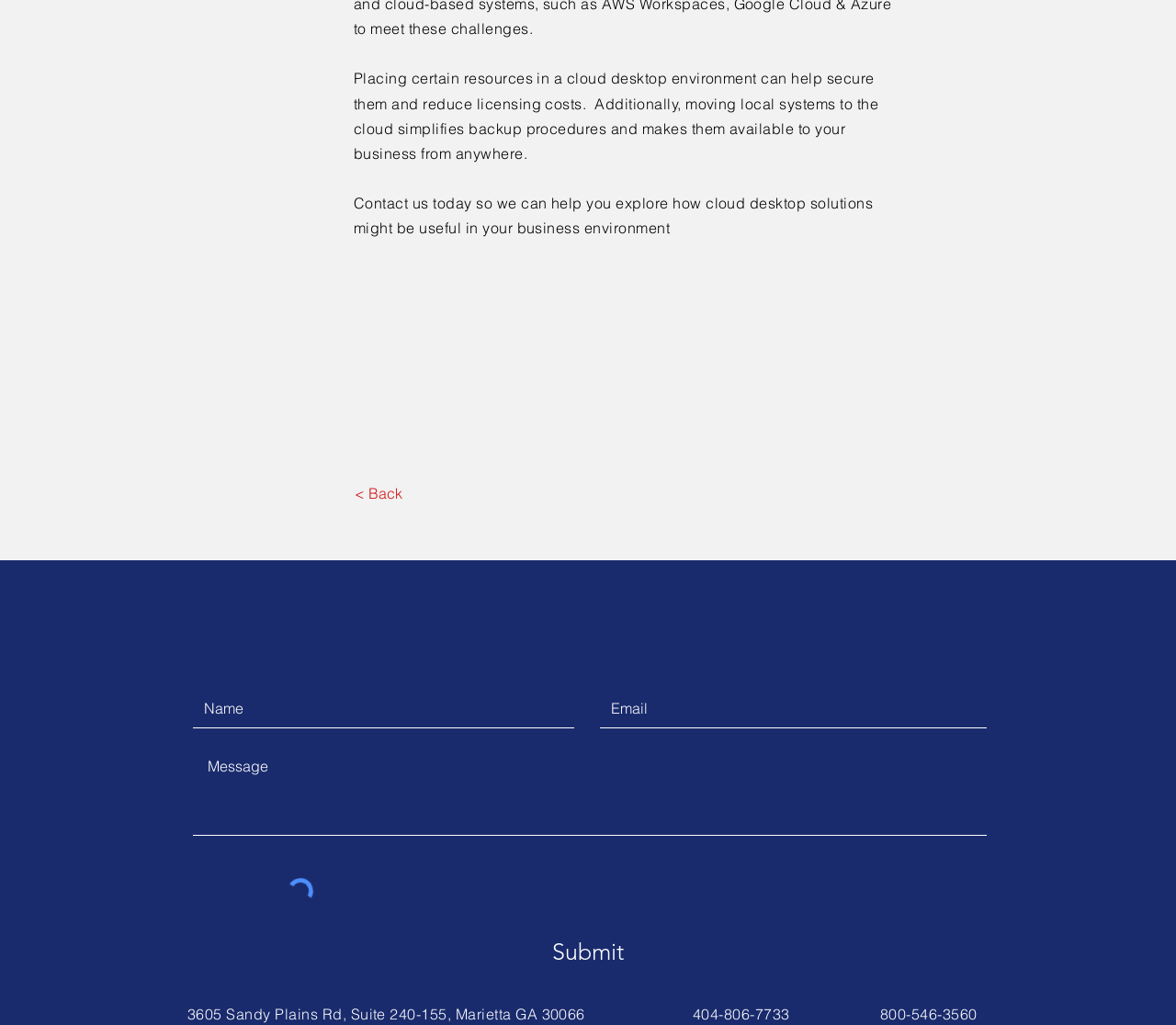Bounding box coordinates are specified in the format (top-left x, top-left y, bottom-right x, bottom-right y). All values are floating point numbers bounded between 0 and 1. Please provide the bounding box coordinate of the region this sentence describes: Submit

[0.445, 0.91, 0.555, 0.946]